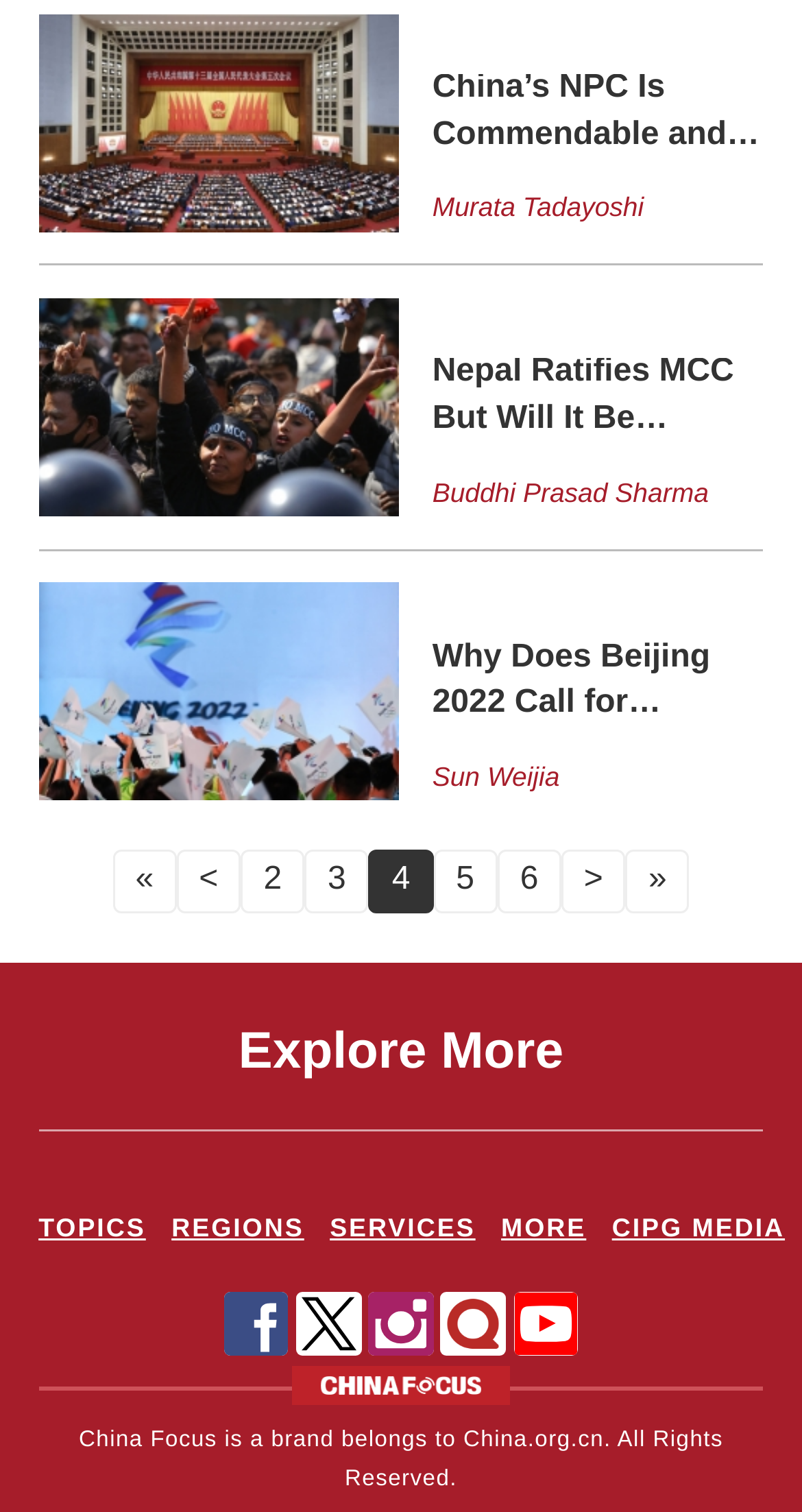Specify the bounding box coordinates of the region I need to click to perform the following instruction: "View April 2024". The coordinates must be four float numbers in the range of 0 to 1, i.e., [left, top, right, bottom].

None